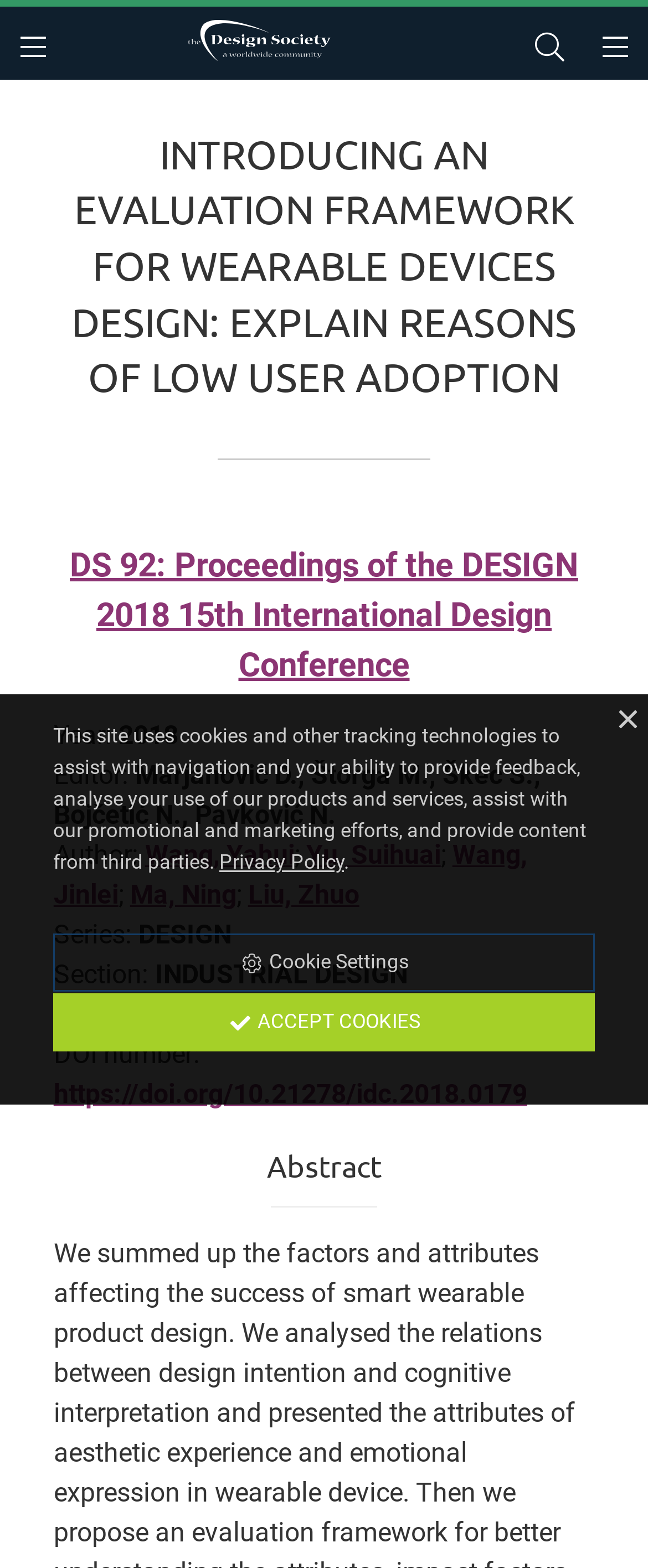Given the description Toggle Menu, predict the bounding box coordinates of the UI element. Ensure the coordinates are in the format (top-left x, top-left y, bottom-right x, bottom-right y) and all values are between 0 and 1.

None